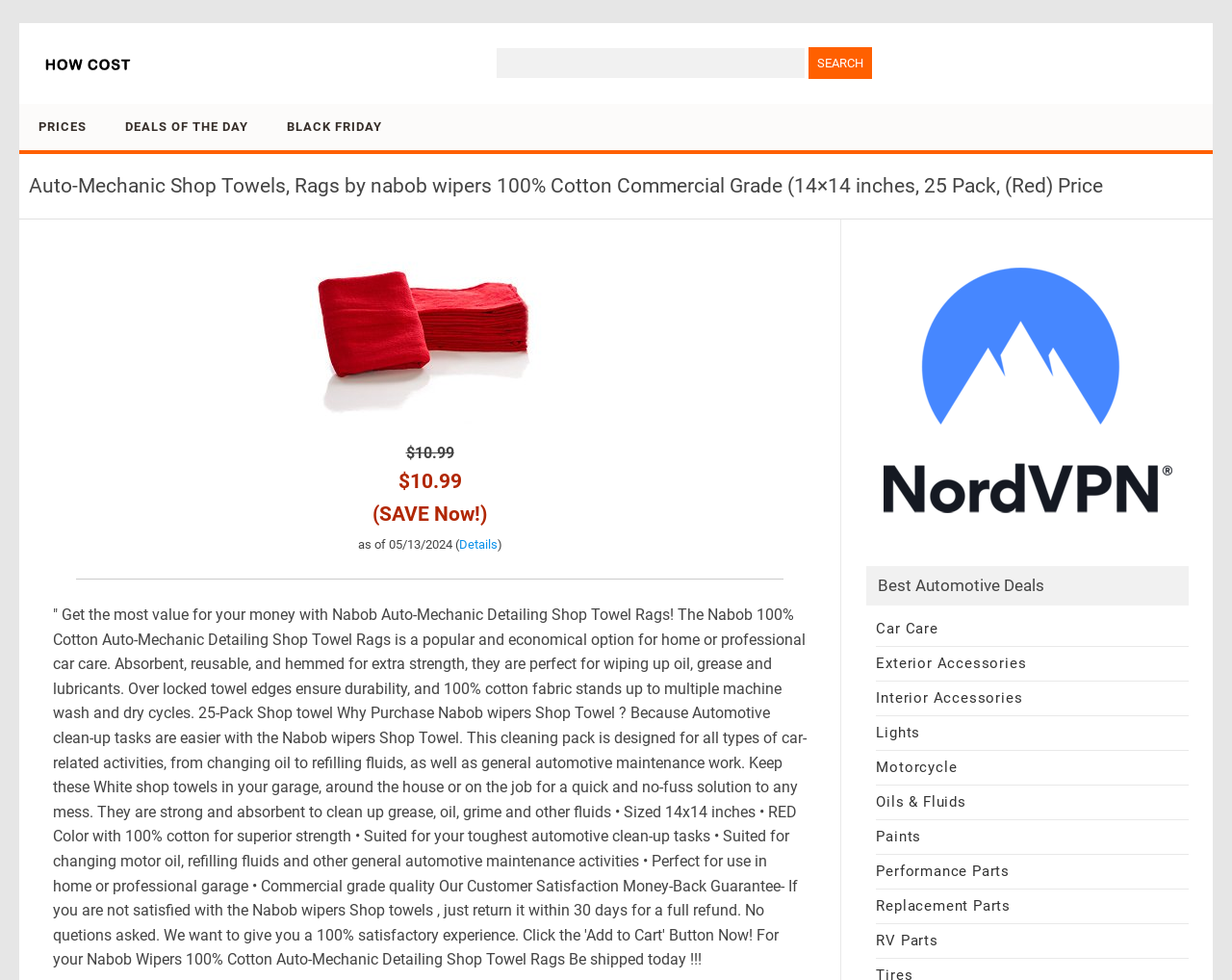Using the given element description, provide the bounding box coordinates (top-left x, top-left y, bottom-right x, bottom-right y) for the corresponding UI element in the screenshot: IT Staffing Services

None